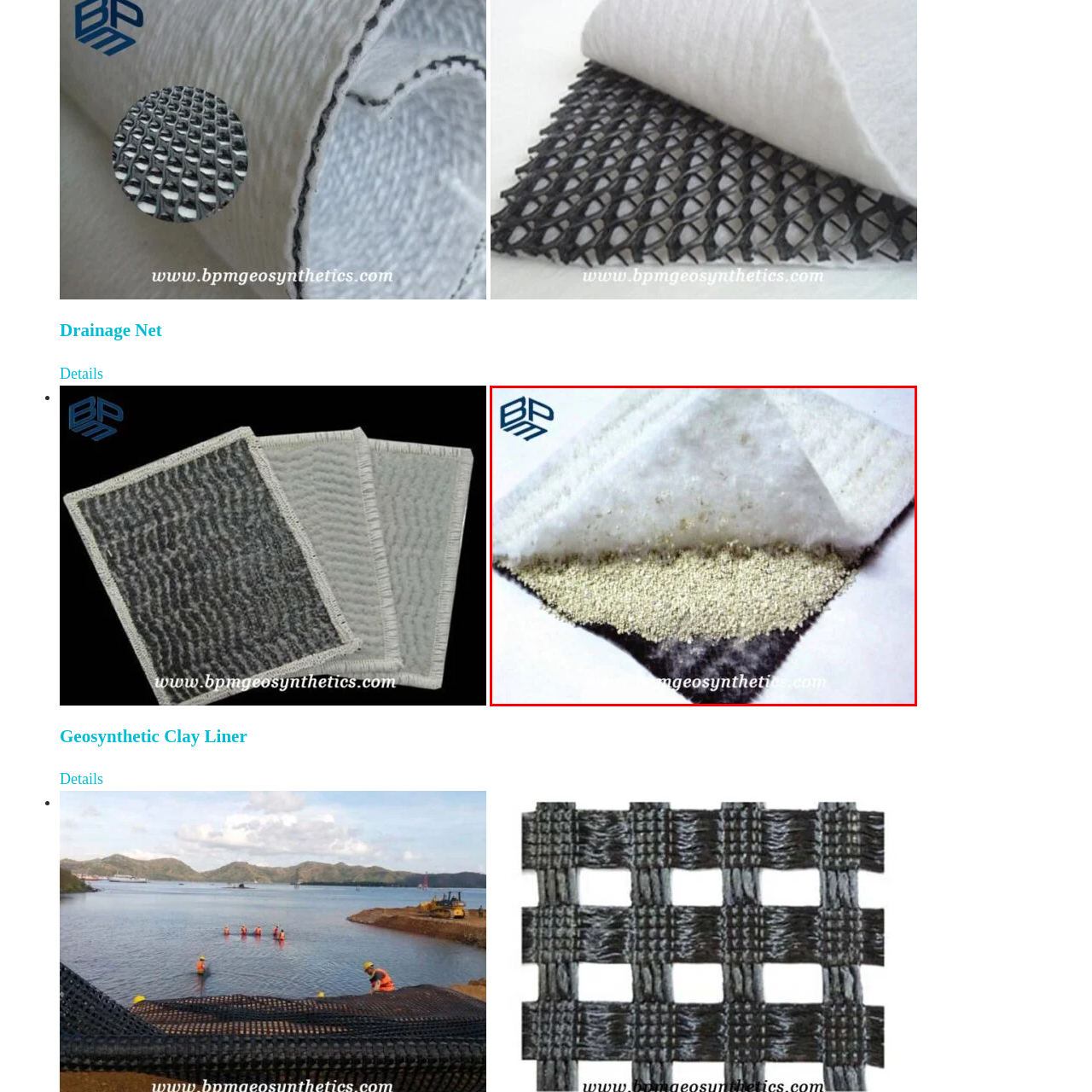Where is the GCL commonly used?
Focus on the section of the image encased in the red bounding box and provide a detailed answer based on the visual details you find.

The geosynthetic clay liner (GCL) is commonly used in various environmental applications, including landfill caps and basements, to control water flow and reduce permeation, demonstrating its critical role in modern geotechnical engineering.